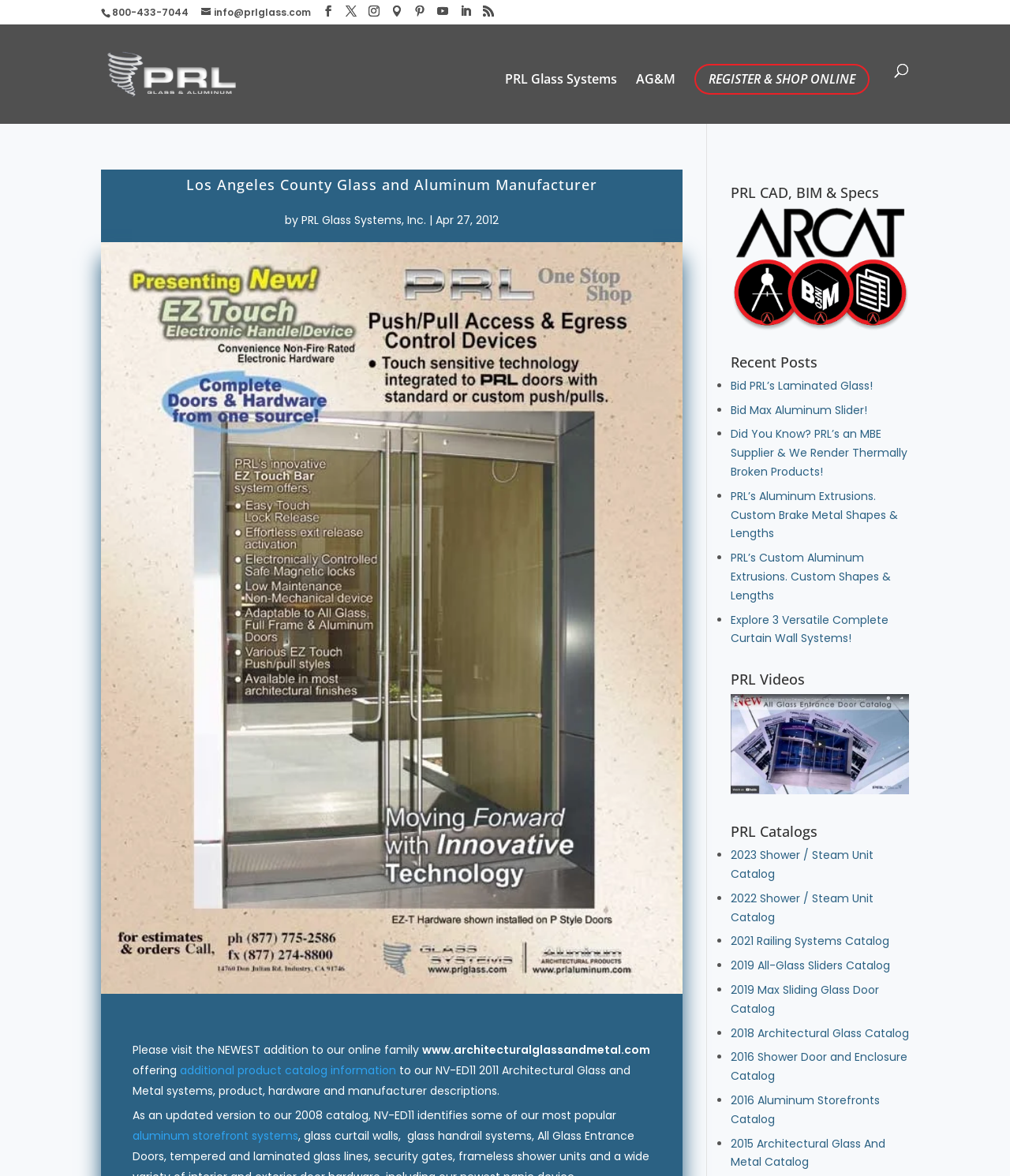How many catalog links are listed under the 'PRL Catalogs' section?
Please look at the screenshot and answer using one word or phrase.

9